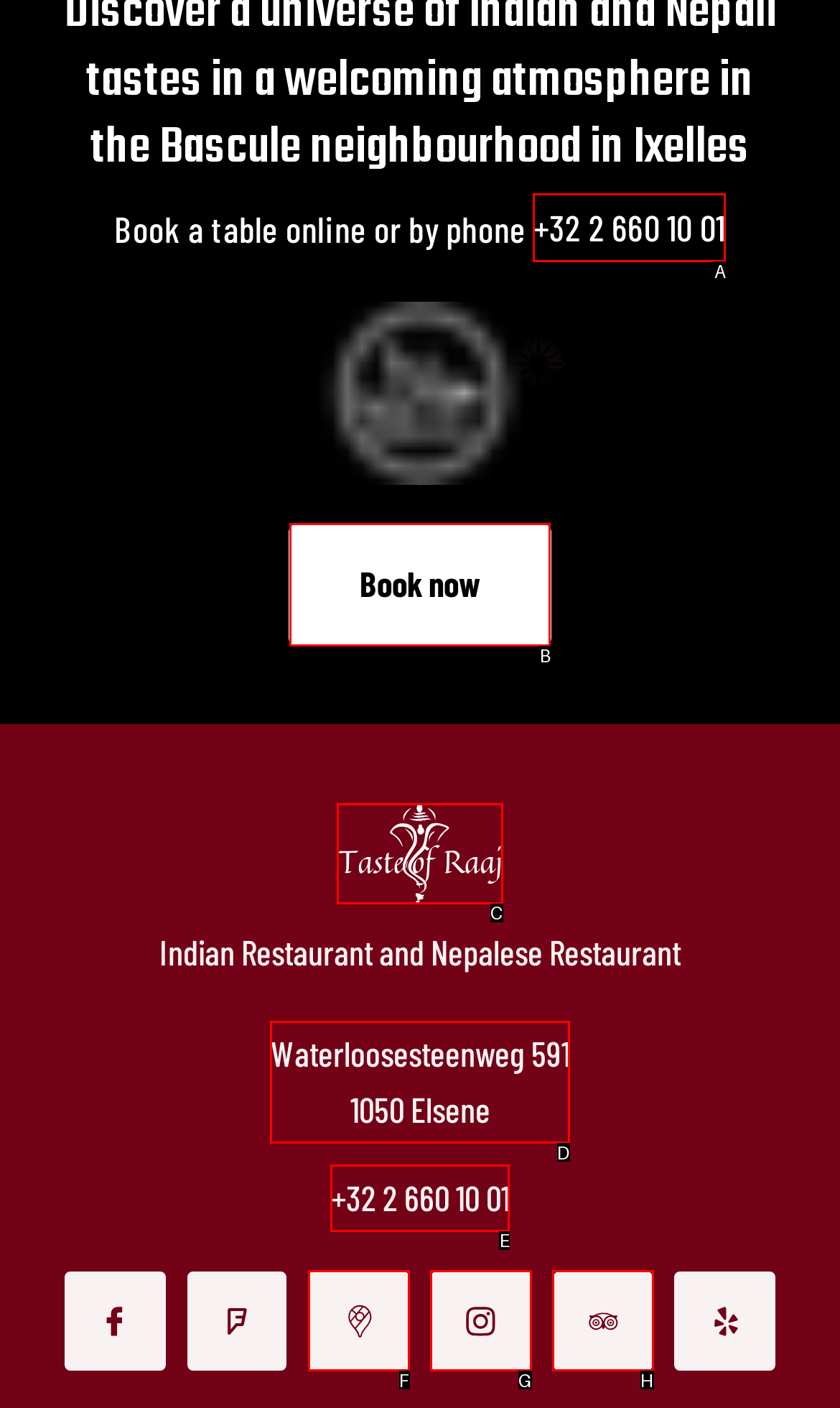Based on the choices marked in the screenshot, which letter represents the correct UI element to perform the task: Get directions to the restaurant?

D